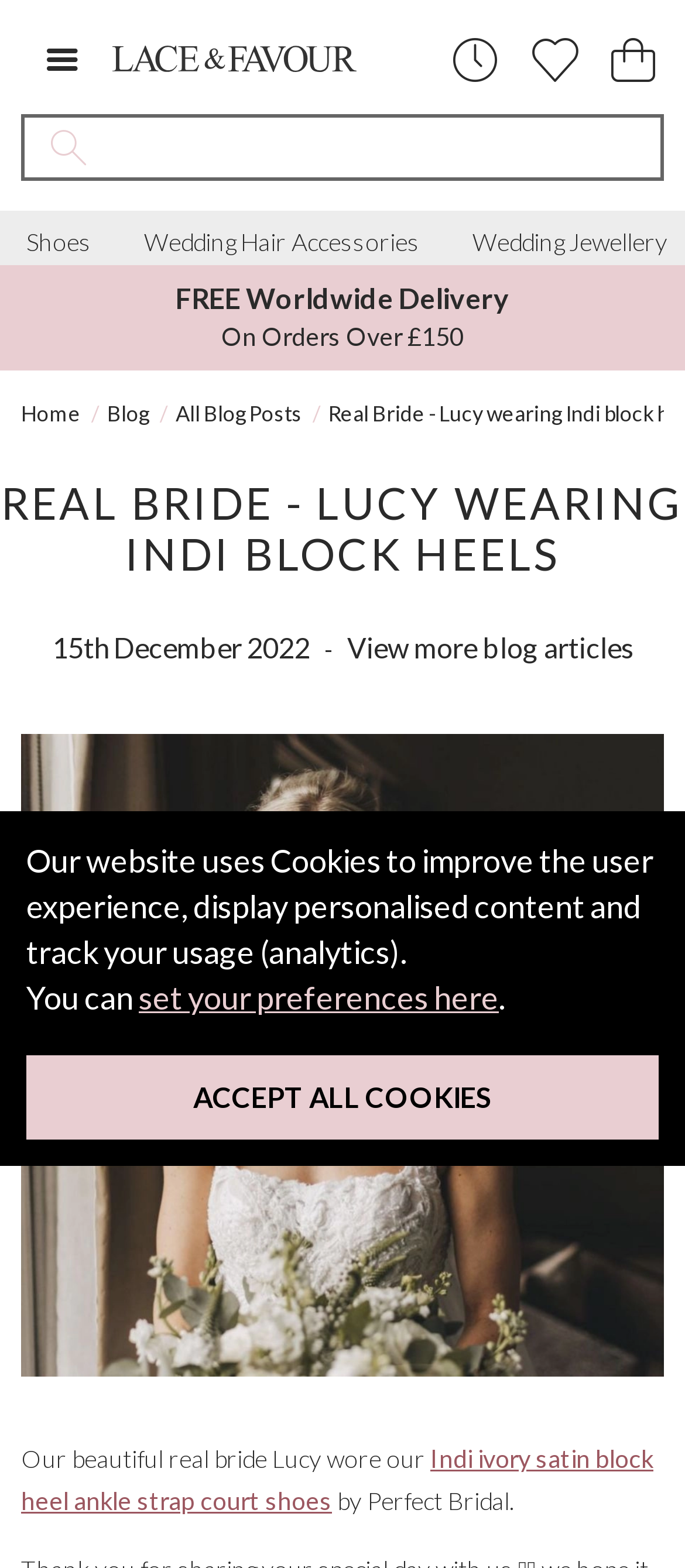Provide a brief response to the question below using one word or phrase:
What type of shoes did Lucy wear?

Indi ivory satin block heel ankle strap court shoes